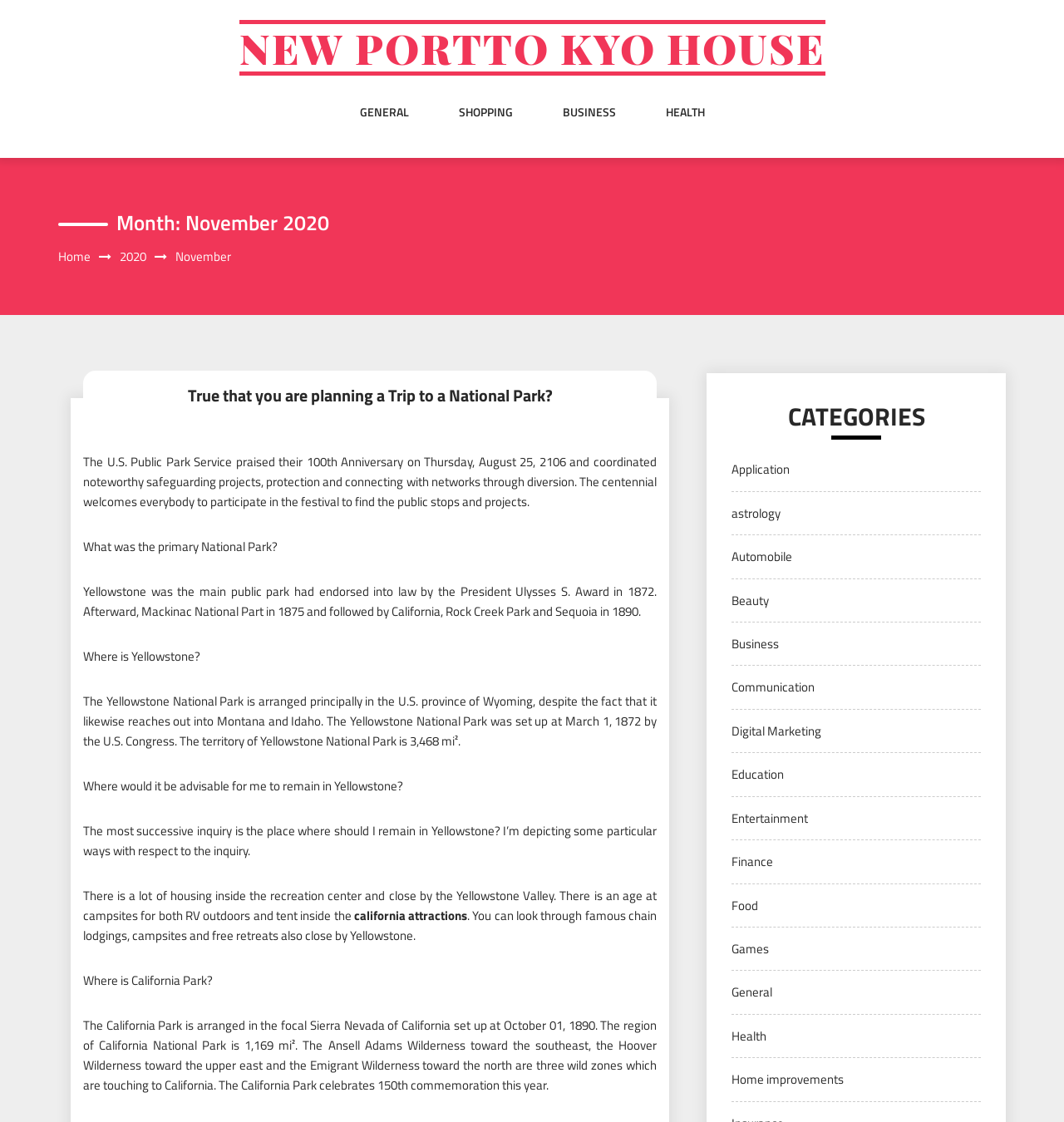Pinpoint the bounding box coordinates of the clickable area necessary to execute the following instruction: "Click on 'True that you are planning a Trip to a National Park?'". The coordinates should be given as four float numbers between 0 and 1, namely [left, top, right, bottom].

[0.078, 0.331, 0.617, 0.375]